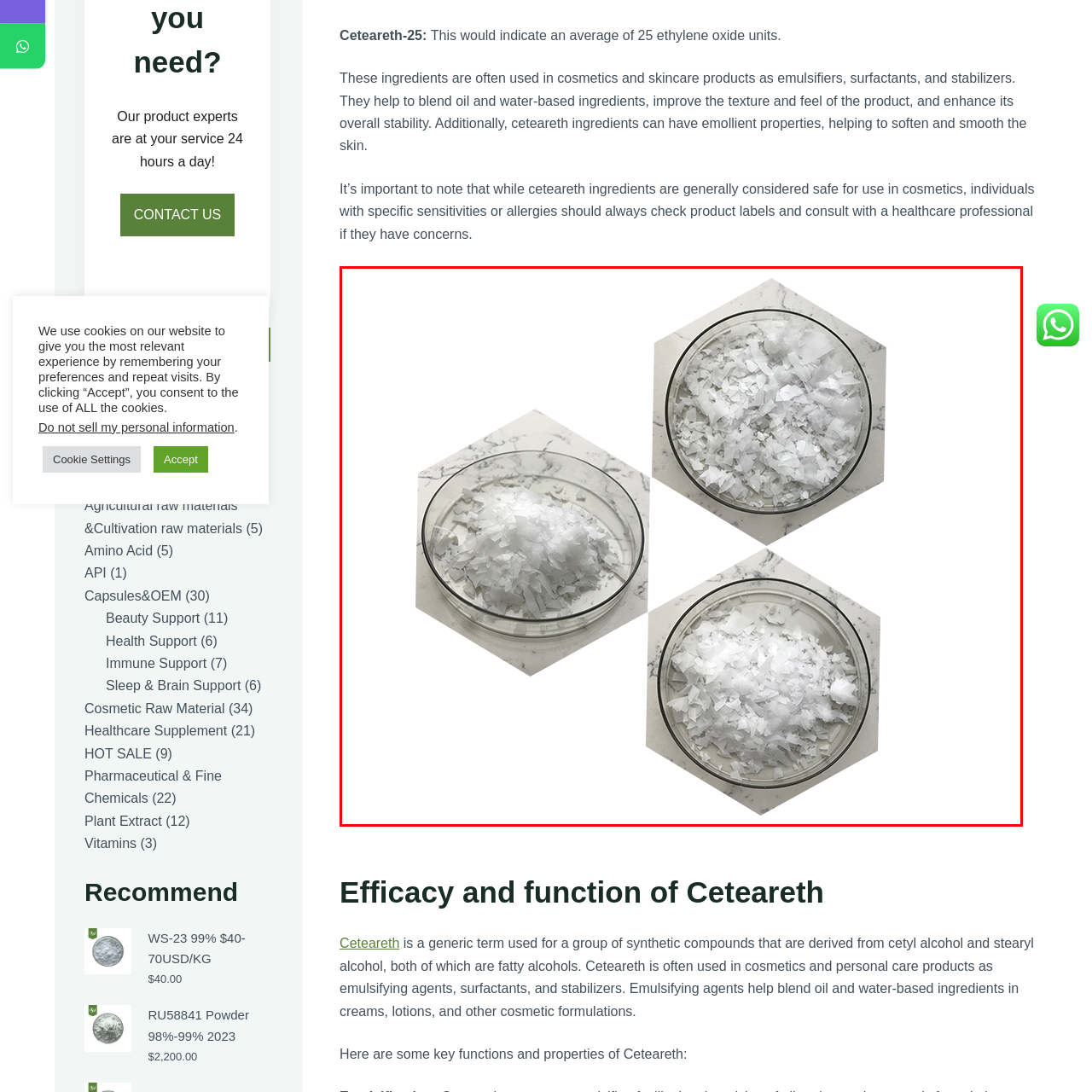Provide a detailed narrative of the image inside the red-bordered section.

The image displays three glass petri dishes containing flakes of a white powder, likely representing a form of Ceteareth, an ingredient commonly found in cosmetics and skincare products. The background features a subtle marble pattern, enhancing the aesthetic appeal of the arrangement. Ceteareth compounds, known for their emulsifying properties, are essential for blending oil and water-based ingredients, which improves product texture and stability. The visual presentation underscores the importance of these ingredients in the formulation of effective cosmetic products, highlighting their consistent appearance and quality.